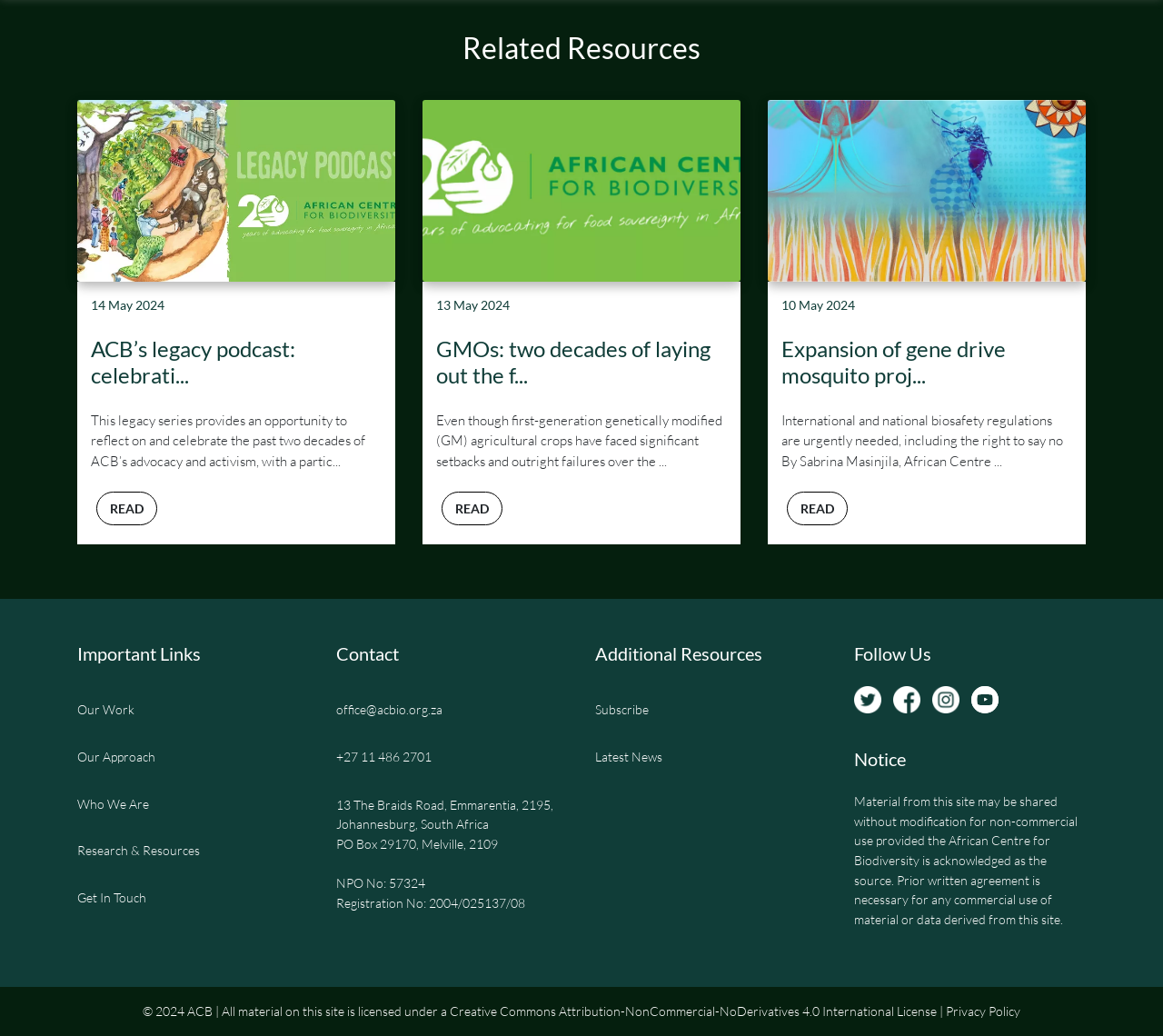Pinpoint the bounding box coordinates of the element you need to click to execute the following instruction: "Follow ACB on social media". The bounding box should be represented by four float numbers between 0 and 1, in the format [left, top, right, bottom].

[0.734, 0.667, 0.766, 0.682]